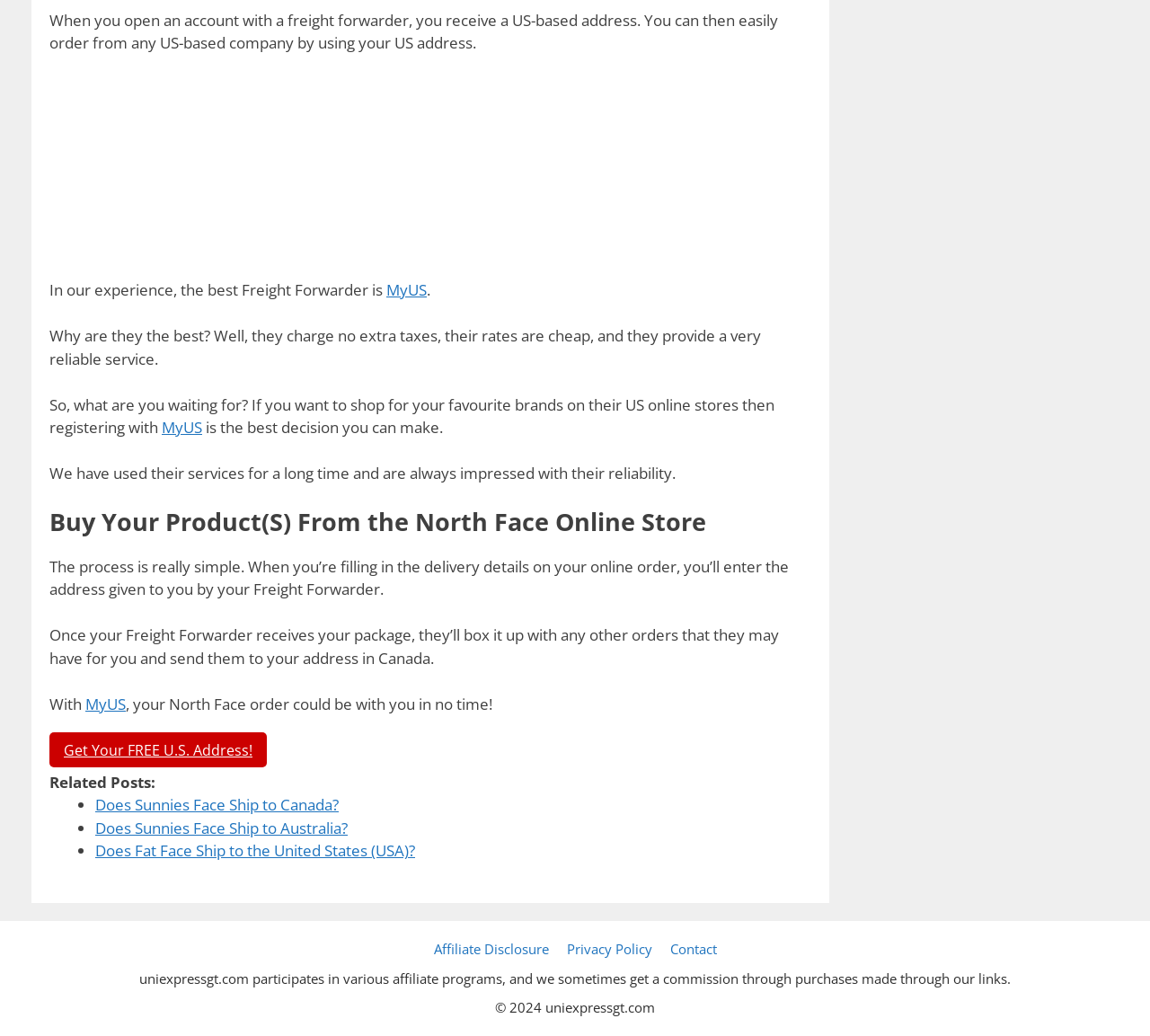Answer the question in a single word or phrase:
What is the purpose of registering with MyUS?

To shop from US online stores